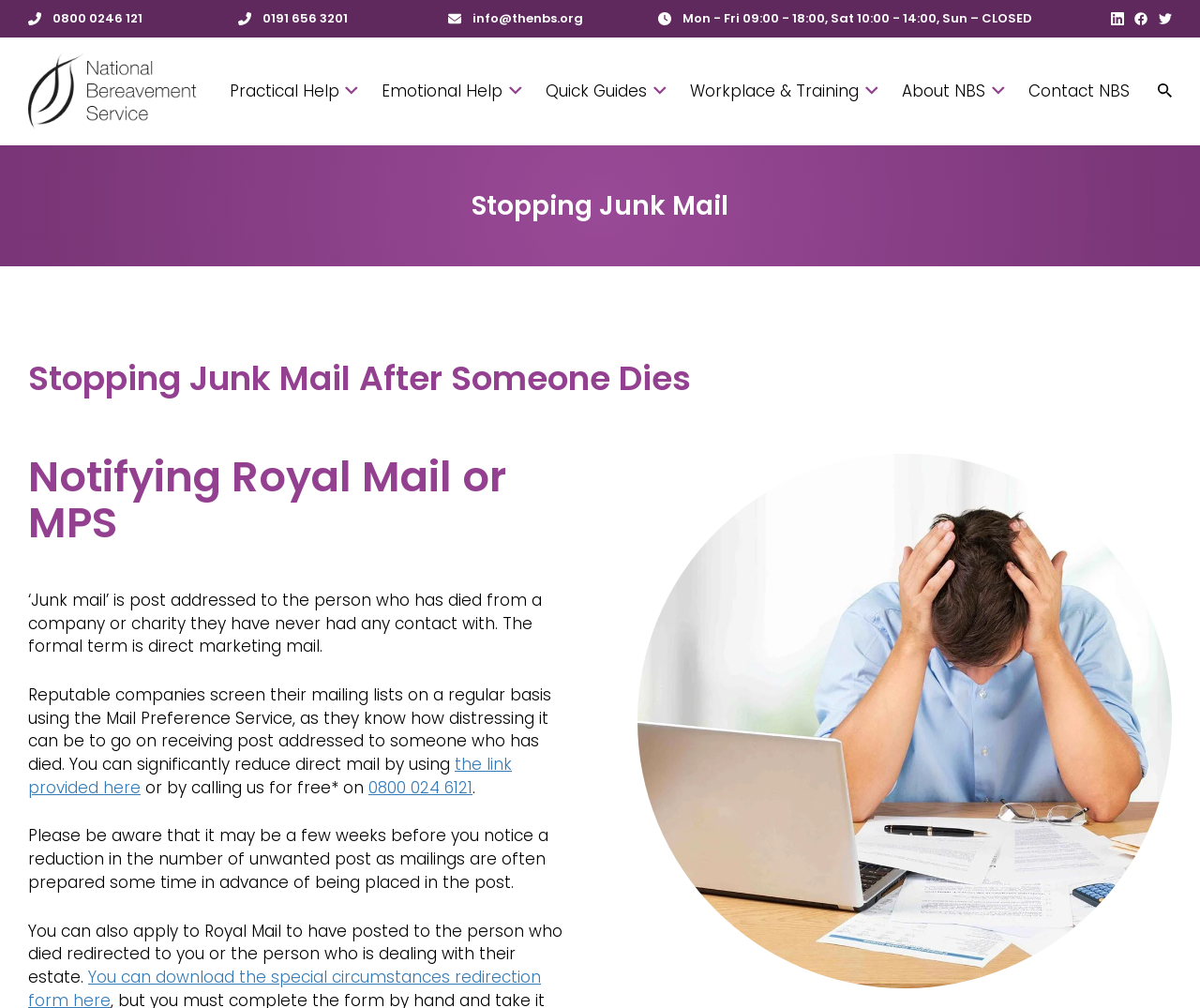How long does it take to notice a reduction in junk mail?
Offer a detailed and full explanation in response to the question.

I found this information by reading the text that says 'Please be aware that it may be a few weeks before you notice a reduction in the number of unwanted post...' which explicitly states the timeframe.